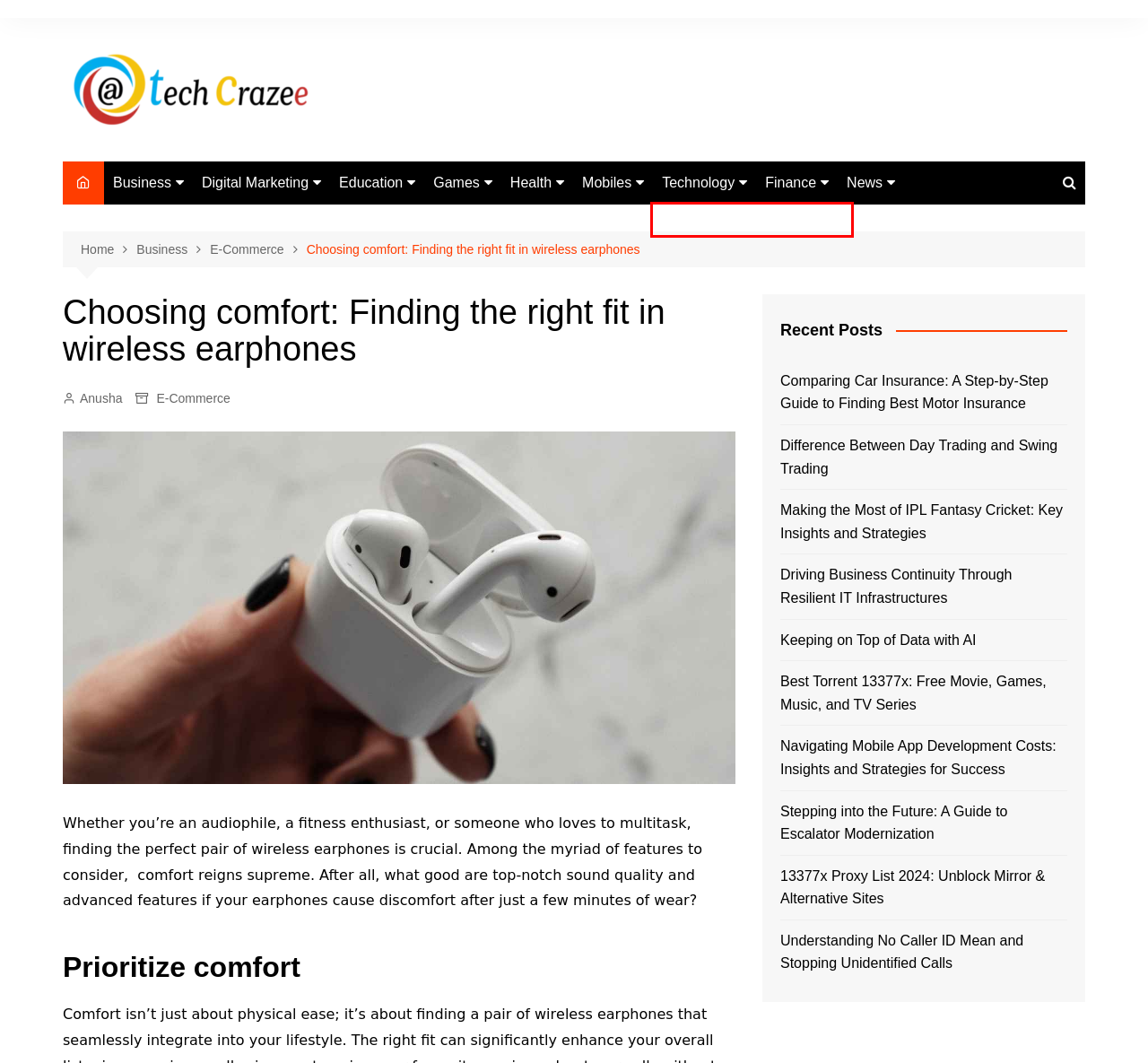You are given a screenshot depicting a webpage with a red bounding box around a UI element. Select the description that best corresponds to the new webpage after clicking the selected element. Here are the choices:
A. Making the Most of IPL Fantasy Cricket: Key Insights and Strategies
B. Financial Planning Archives - Tech Crazee
C. SEO Archives - Tech Crazee
D. Real Estate Archives - Tech Crazee
E. Food Archives - Tech Crazee
F. Software Archives - Tech Crazee
G. Health Archives - Tech Crazee
H. Artificial Intelligence Archives - Tech Crazee

H